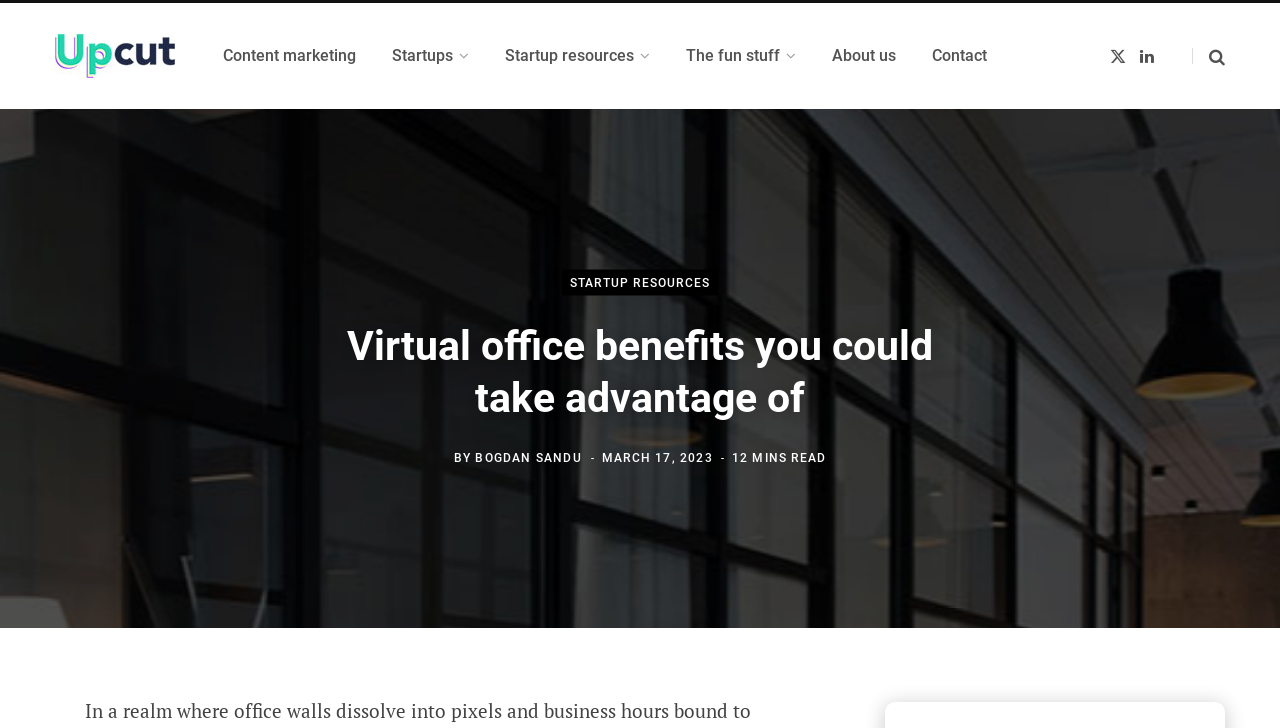Please identify the coordinates of the bounding box that should be clicked to fulfill this instruction: "Visit Upcut Studio".

[0.043, 0.047, 0.137, 0.107]